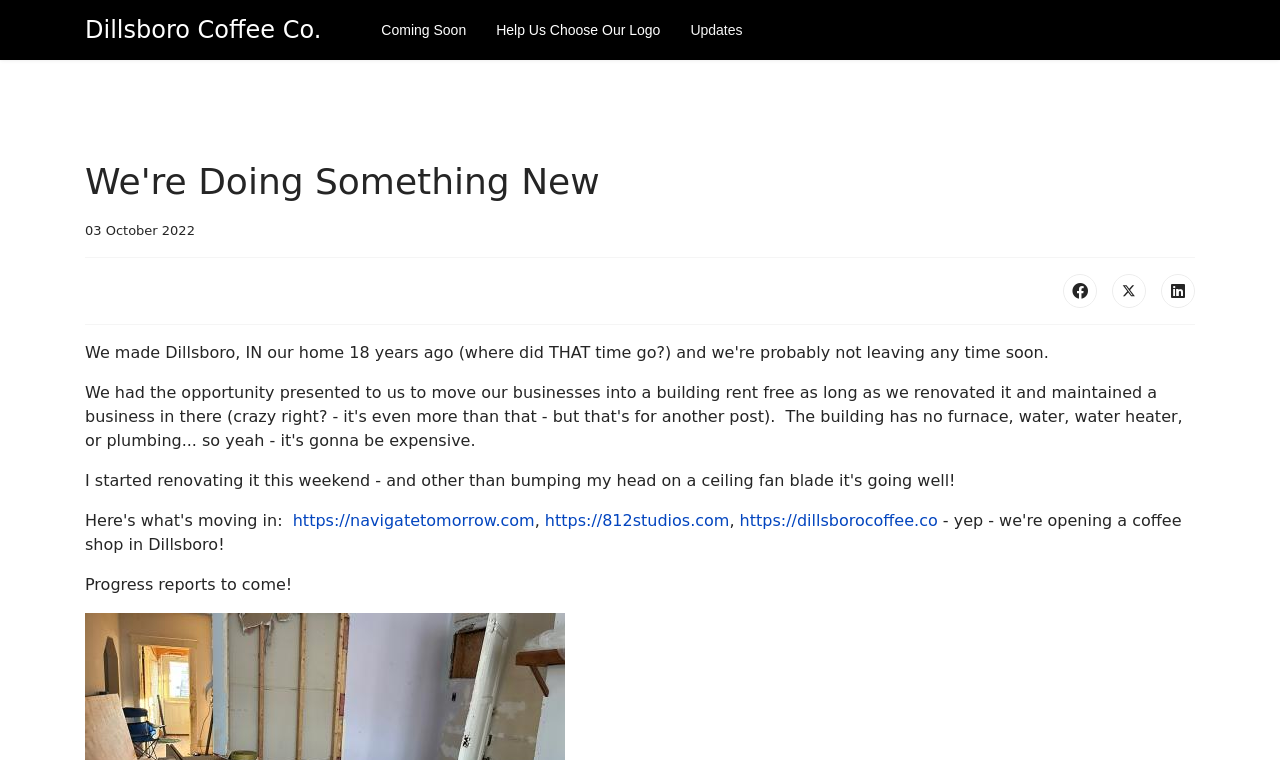Can you specify the bounding box coordinates for the region that should be clicked to fulfill this instruction: "Check updates".

[0.528, 0.0, 0.58, 0.079]